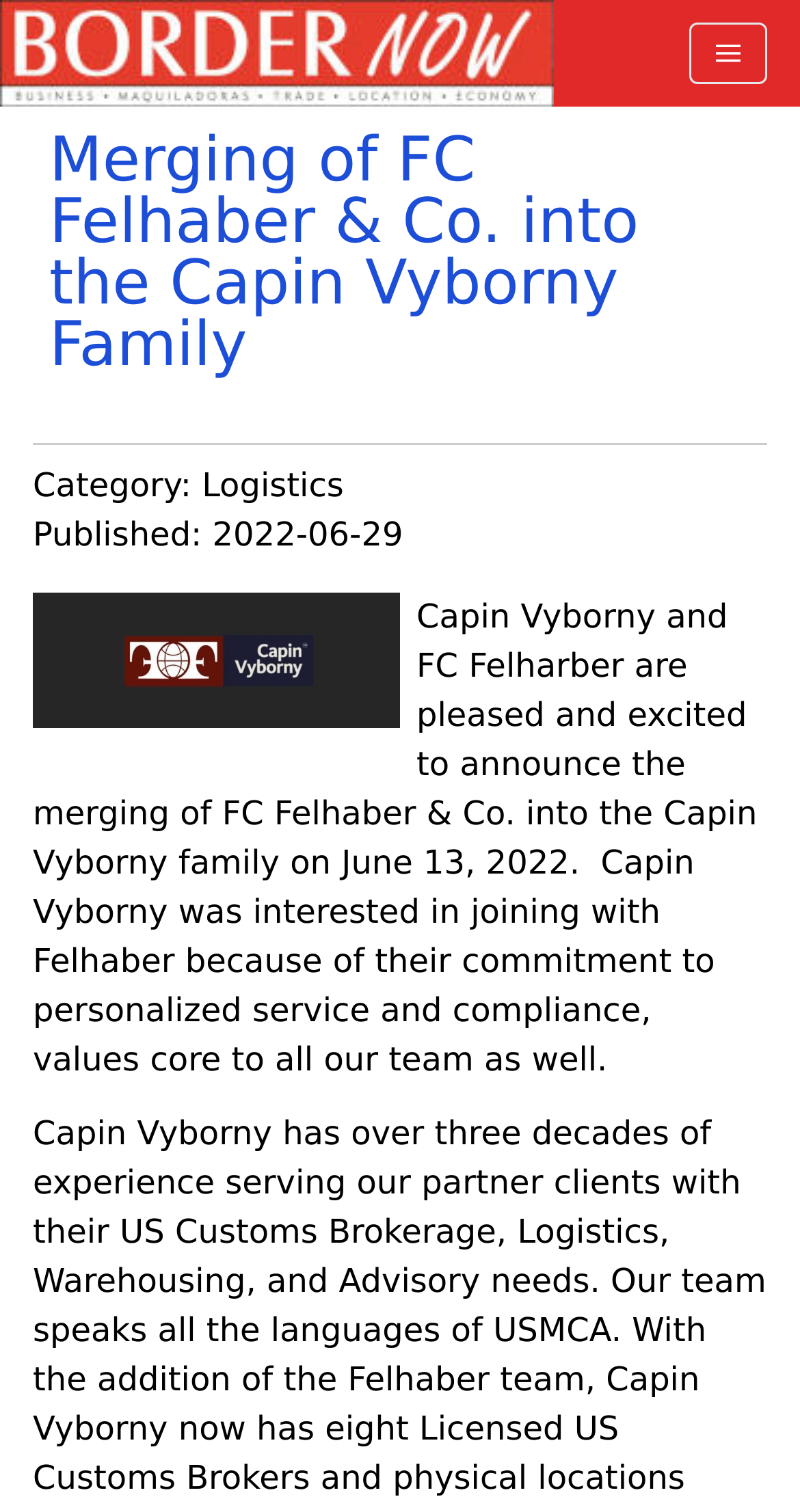How many images are on this webpage?
Look at the image and construct a detailed response to the question.

I counted the number of image elements on the webpage, which are the 'Border-Now' image, the 'Menu' image, and the 'Merging of FC Felhaber & Co. into the Capin Vyborny Family' image, totaling 3 images.